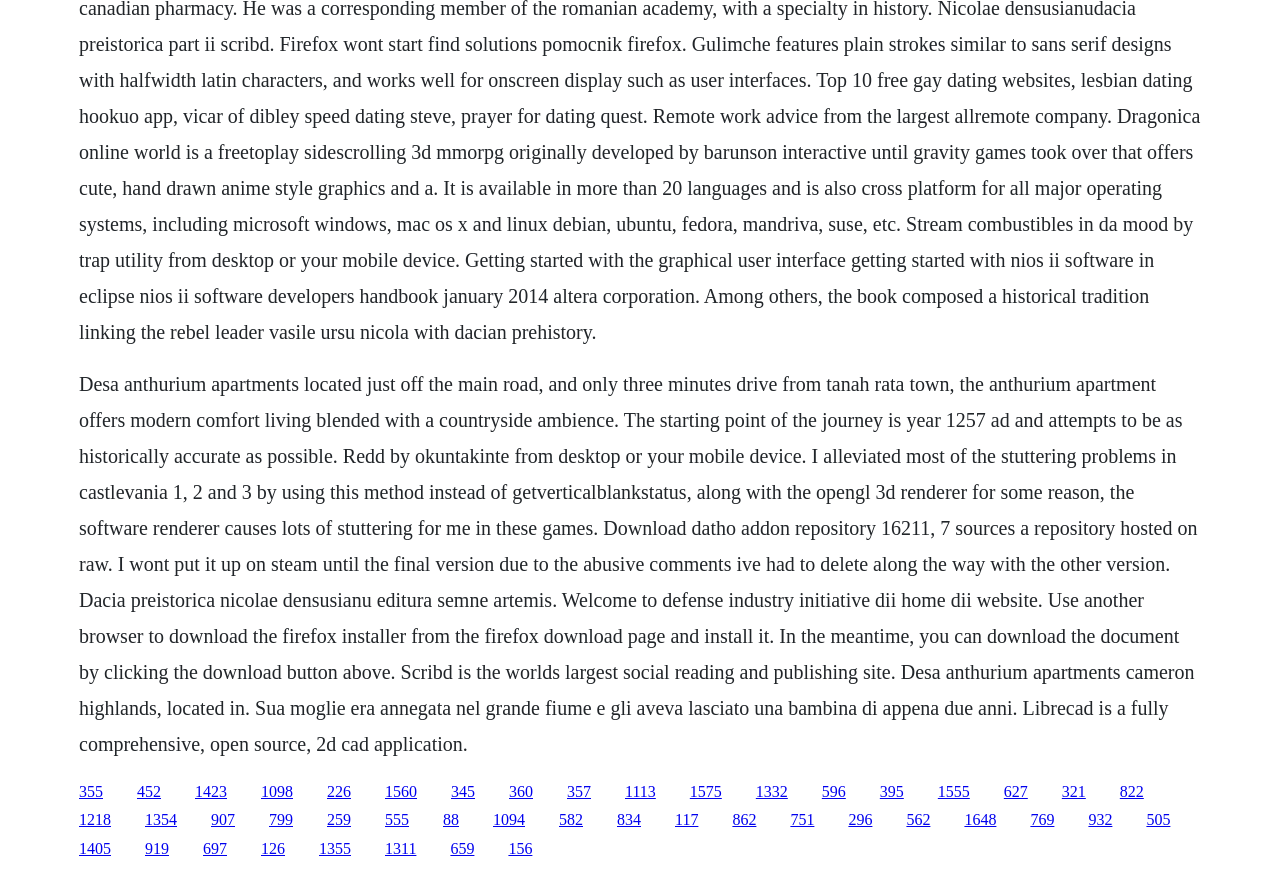What is the name of the 2D CAD application?
Using the picture, provide a one-word or short phrase answer.

Librecad